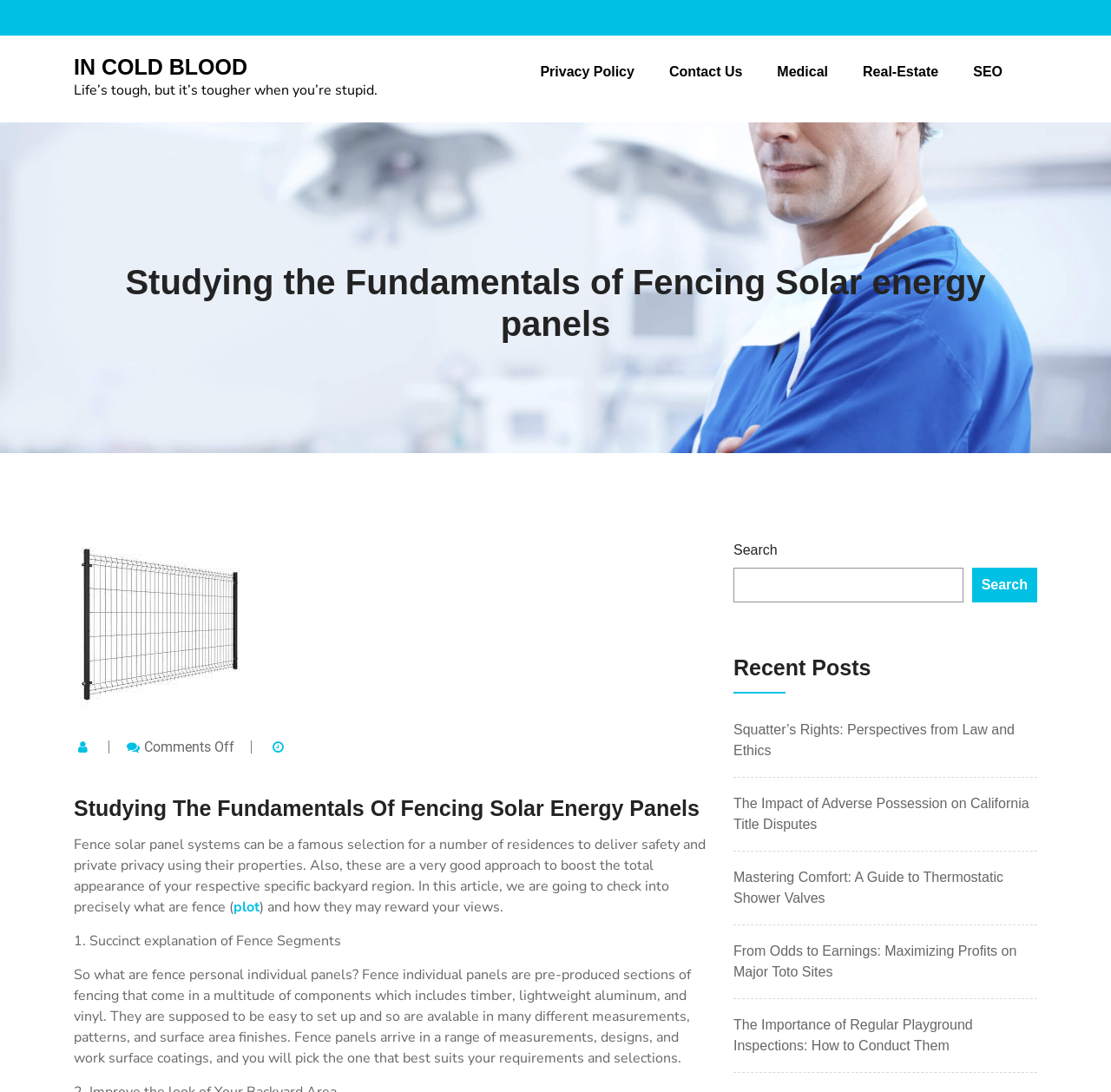Locate the coordinates of the bounding box for the clickable region that fulfills this instruction: "Check the 'Recent Posts' section".

[0.66, 0.599, 0.934, 0.635]